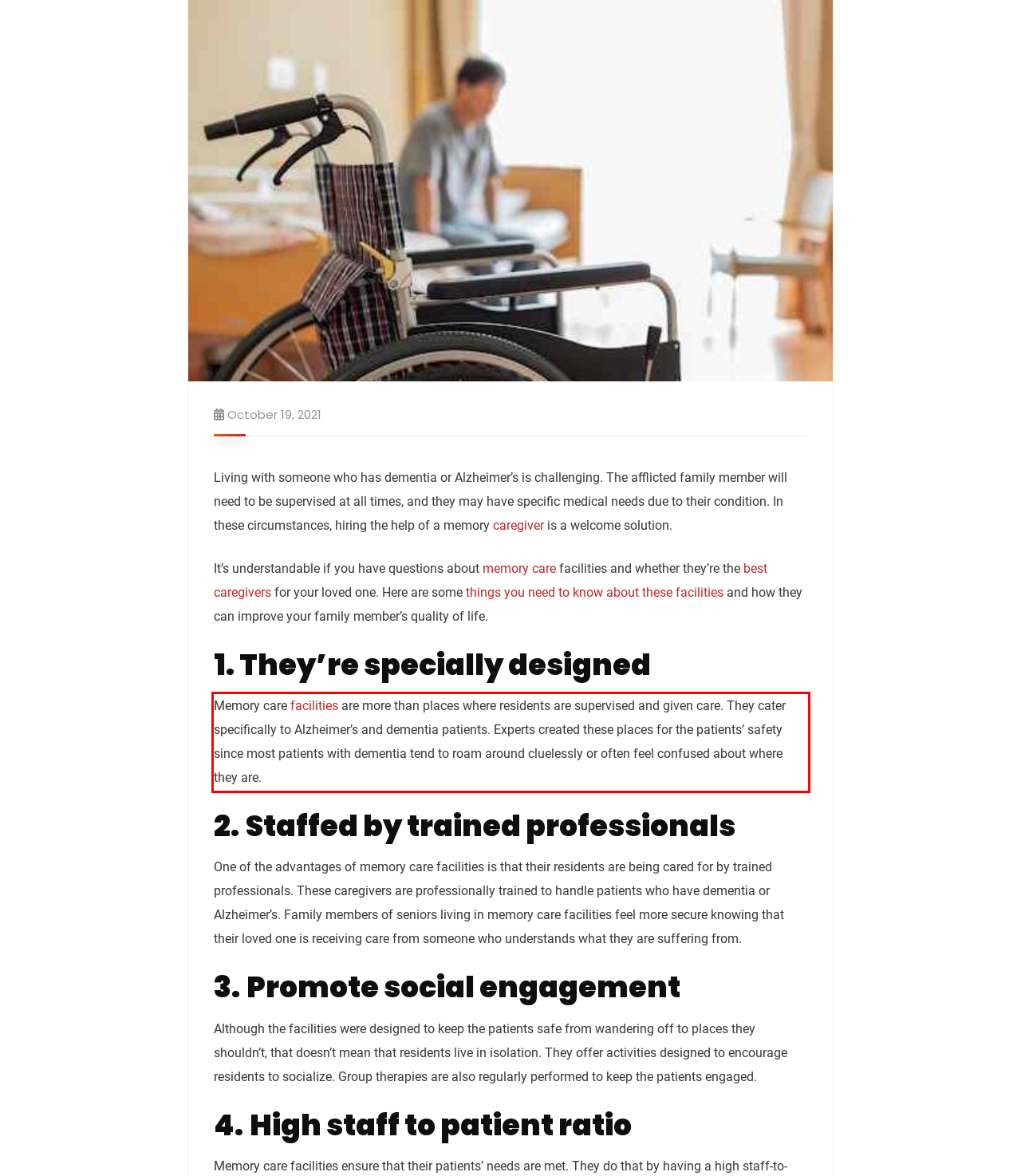Perform OCR on the text inside the red-bordered box in the provided screenshot and output the content.

Memory care facilities are more than places where residents are supervised and given care. They cater specifically to Alzheimer’s and dementia patients. Experts created these places for the patients’ safety since most patients with dementia tend to roam around cluelessly or often feel confused about where they are.